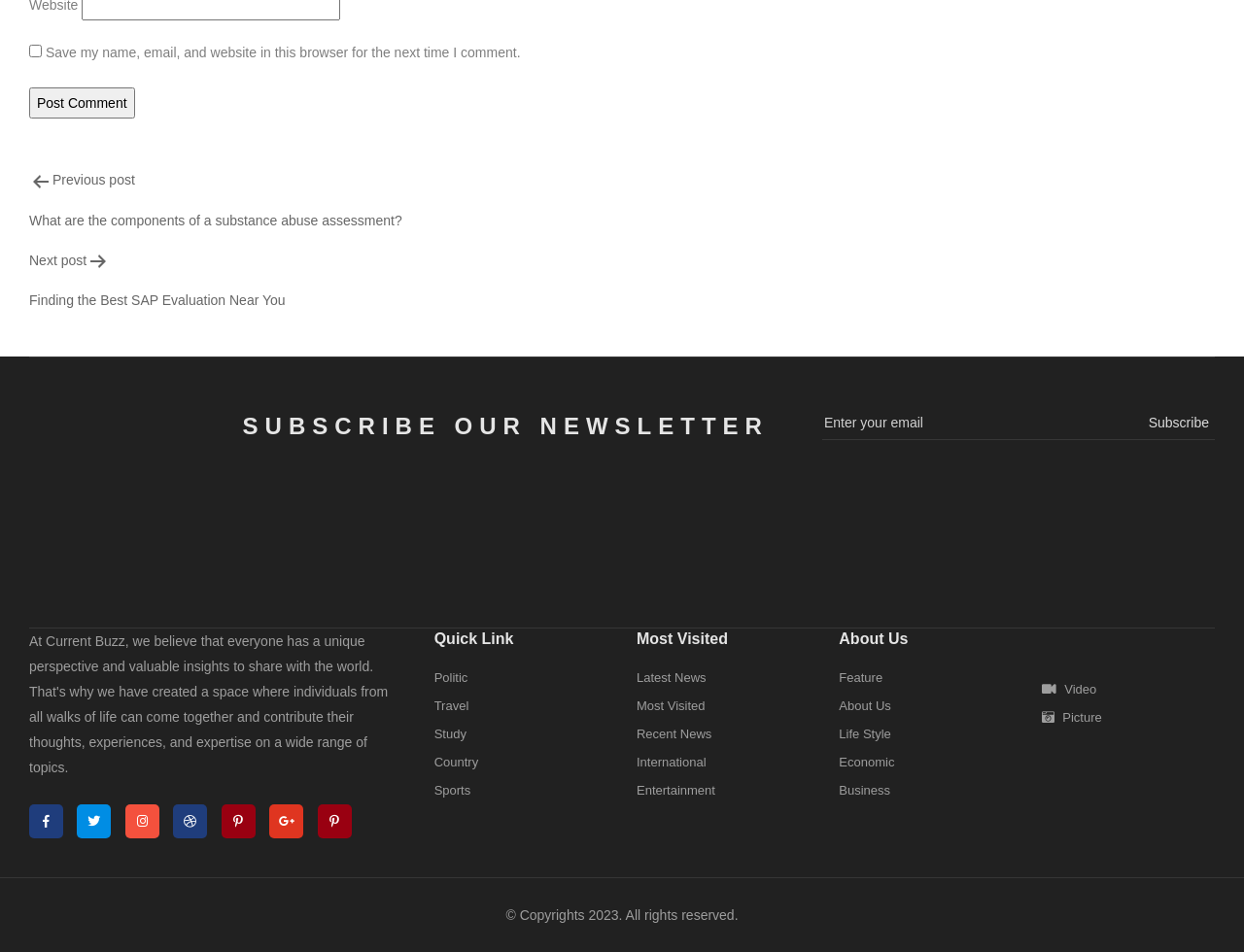Using the information in the image, could you please answer the following question in detail:
How many social media links are available?

I counted the number of social media links by looking at the icons and their corresponding links, which are , , , , , and .